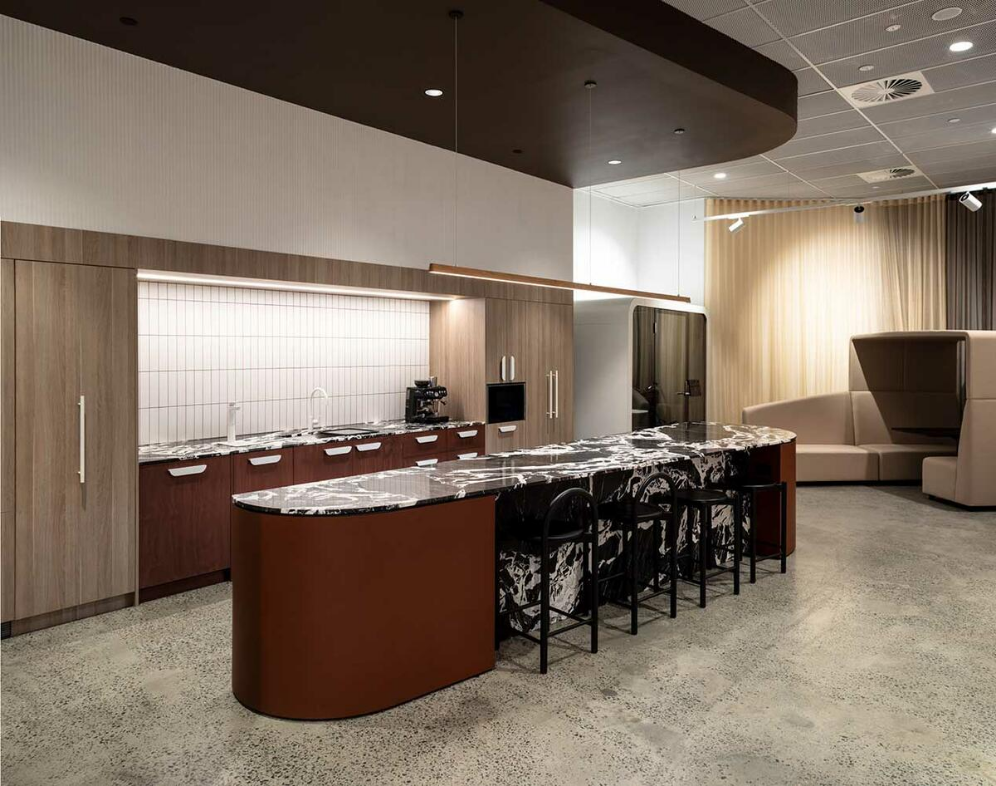Please give a one-word or short phrase response to the following question: 
What type of seating is provided in the background?

Plush, curved seating